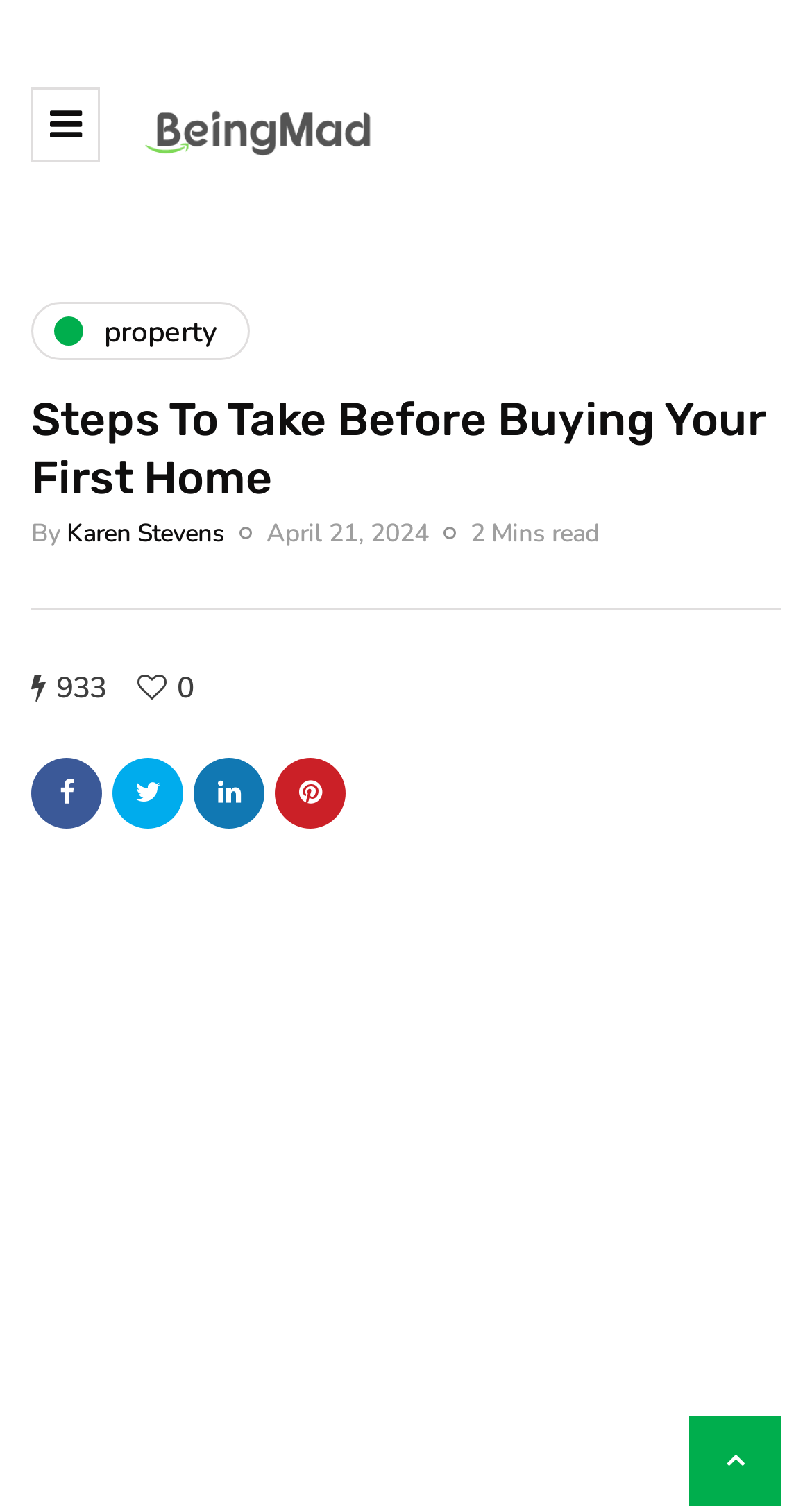Show the bounding box coordinates of the element that should be clicked to complete the task: "Click on the heart icon".

[0.338, 0.503, 0.426, 0.55]